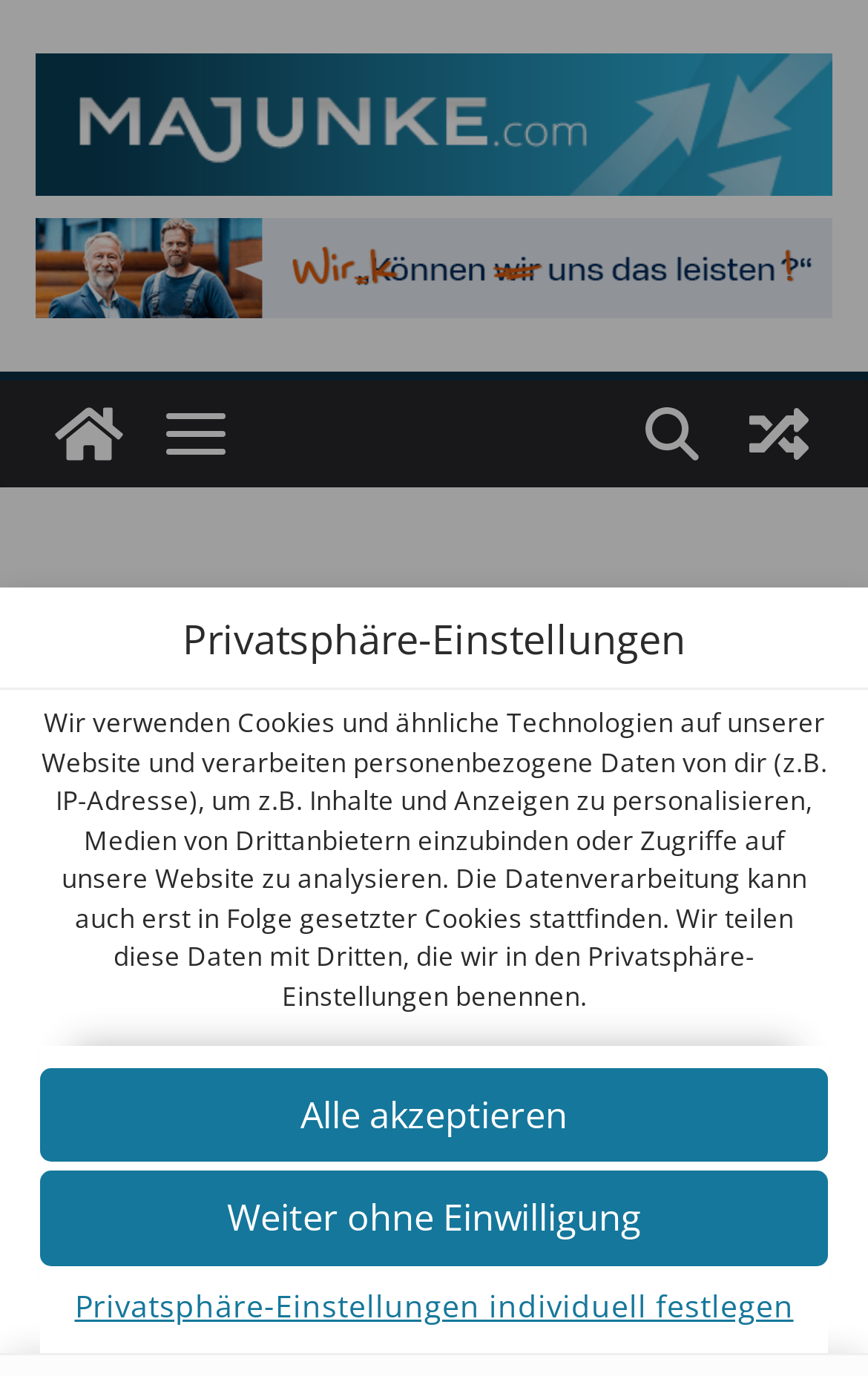How many buttons are available for data processing consent?
Offer a detailed and exhaustive answer to the question.

There are two buttons available for data processing consent: 'Alle akzeptieren' and 'Weiter ohne Einwilligung', which allow users to either accept all data processing or continue without giving consent.